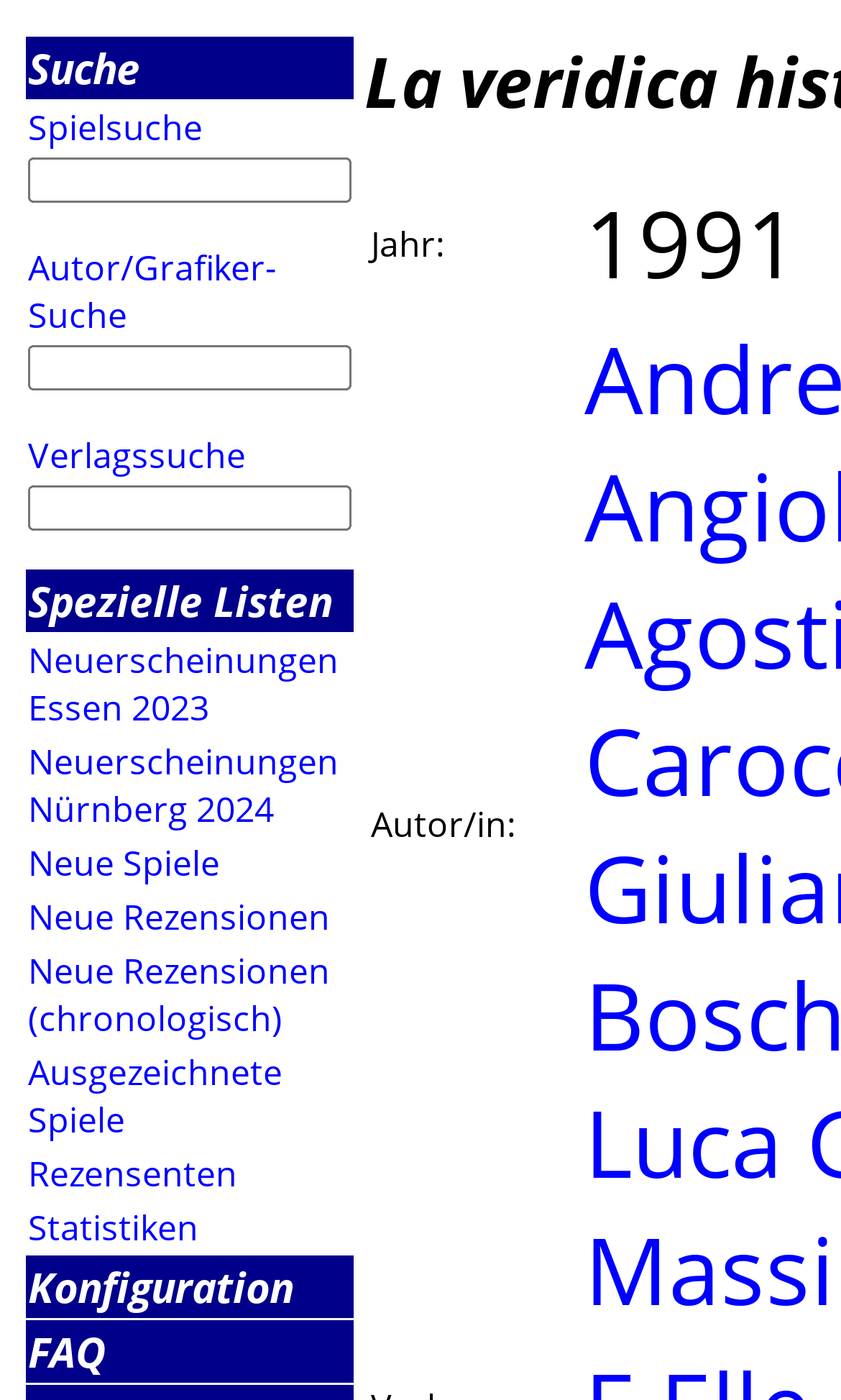Please determine the headline of the webpage and provide its content.

La veridica historia di Cristobal Colon